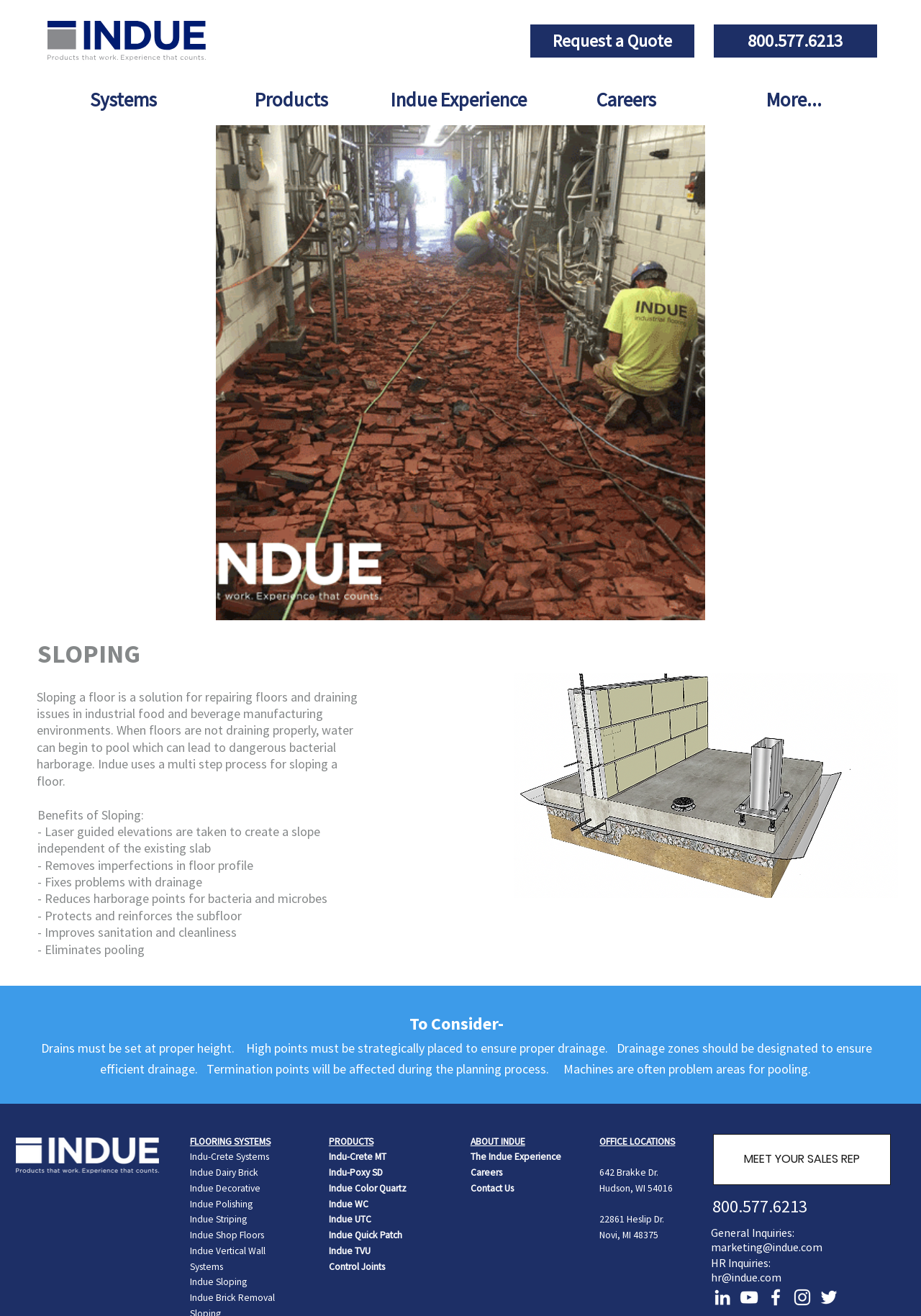Locate the bounding box coordinates of the element you need to click to accomplish the task described by this instruction: "Explore FLOORING SYSTEMS".

[0.206, 0.863, 0.294, 0.872]